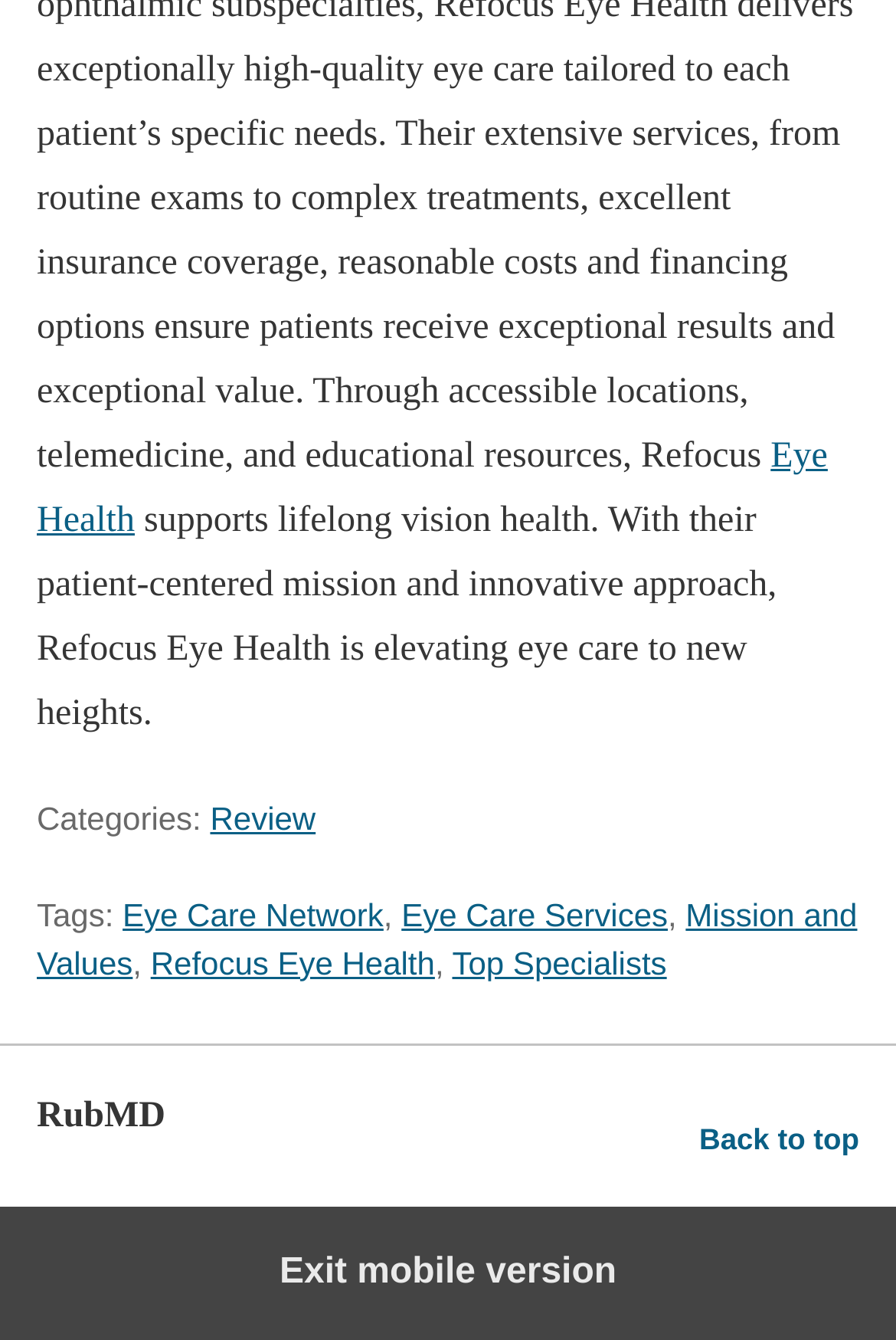What is the mission of Refocus Eye Health?
Answer the question based on the image using a single word or a brief phrase.

patient-centered